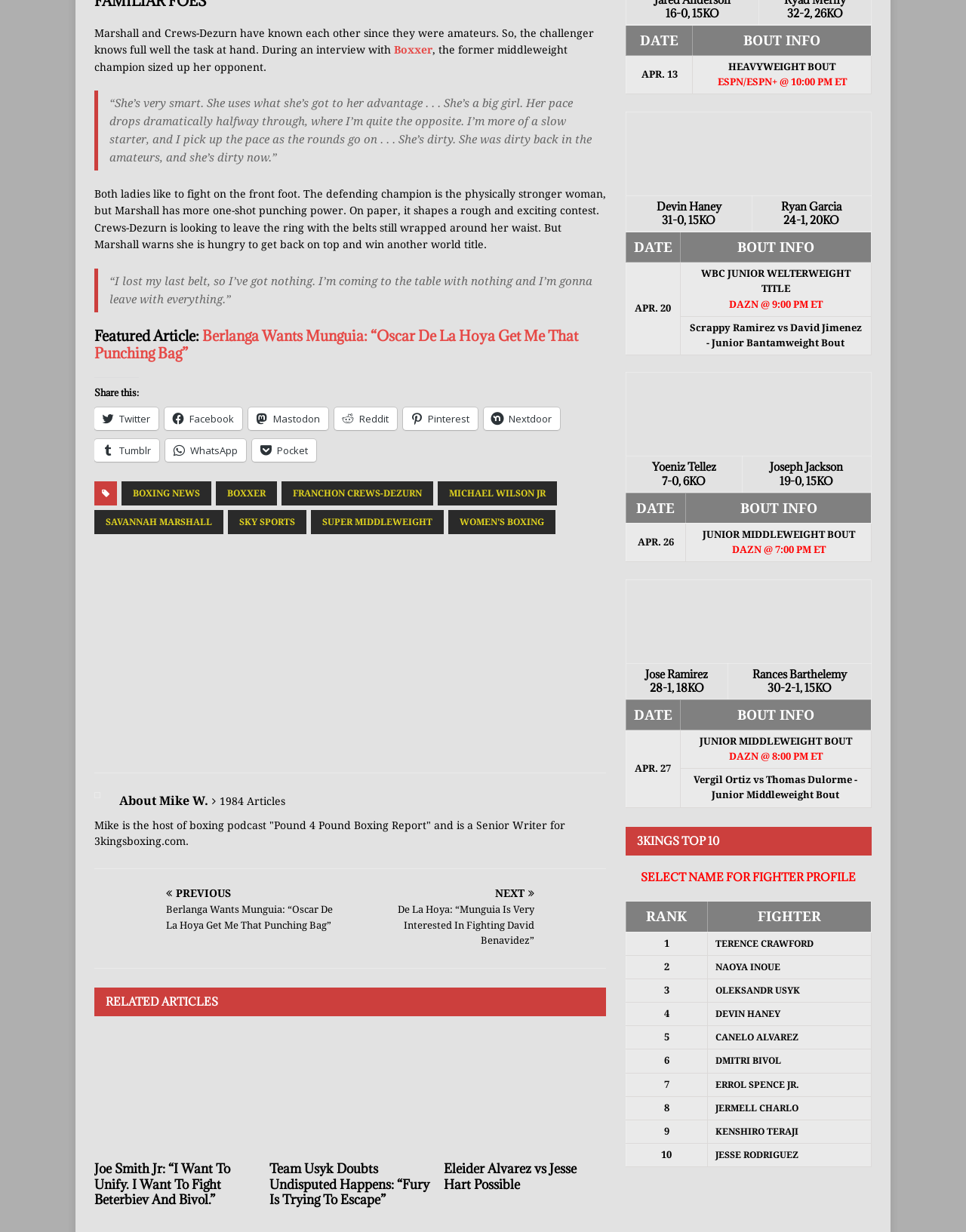Find the bounding box coordinates for the HTML element described as: "Pinterest 121". The coordinates should consist of four float values between 0 and 1, i.e., [left, top, right, bottom].

None